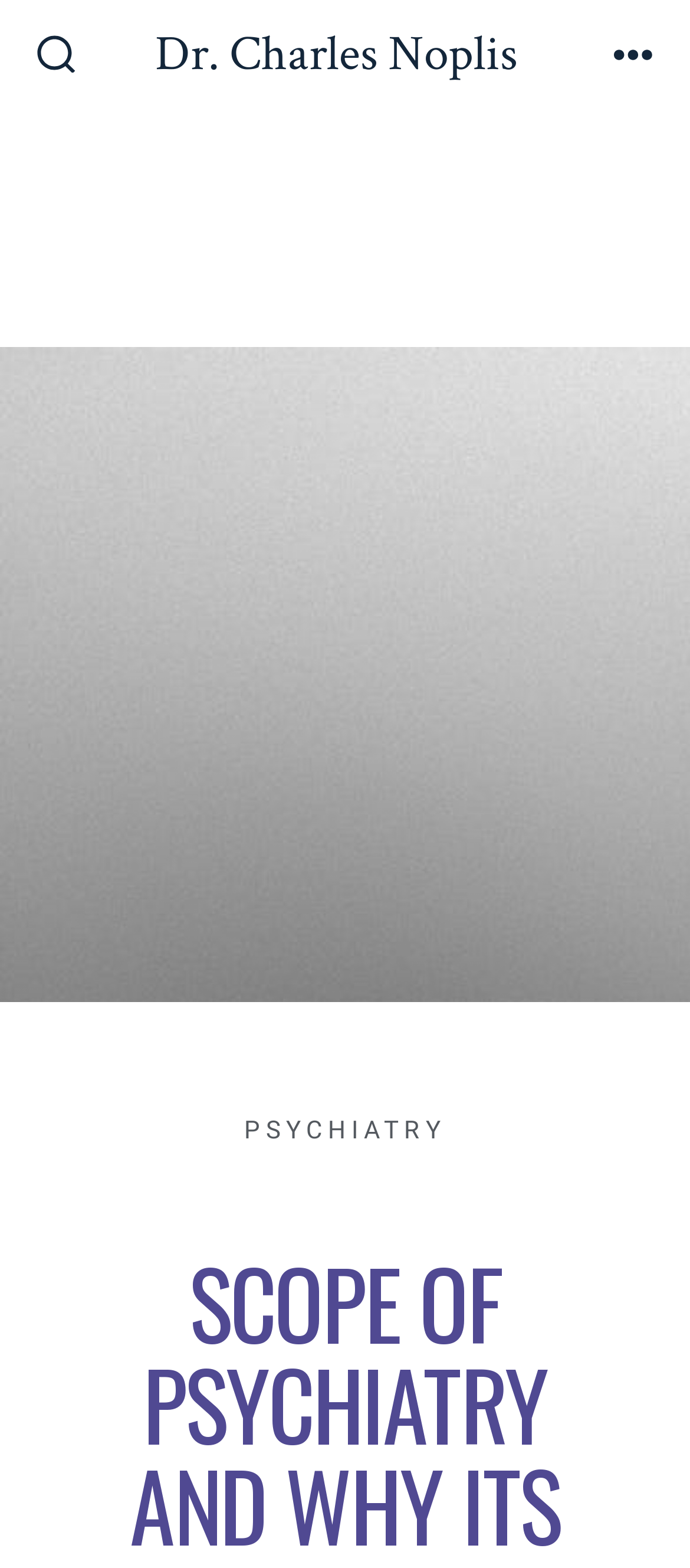Using the description "Dr. Charles Noplis", predict the bounding box of the relevant HTML element.

[0.225, 0.019, 0.75, 0.056]